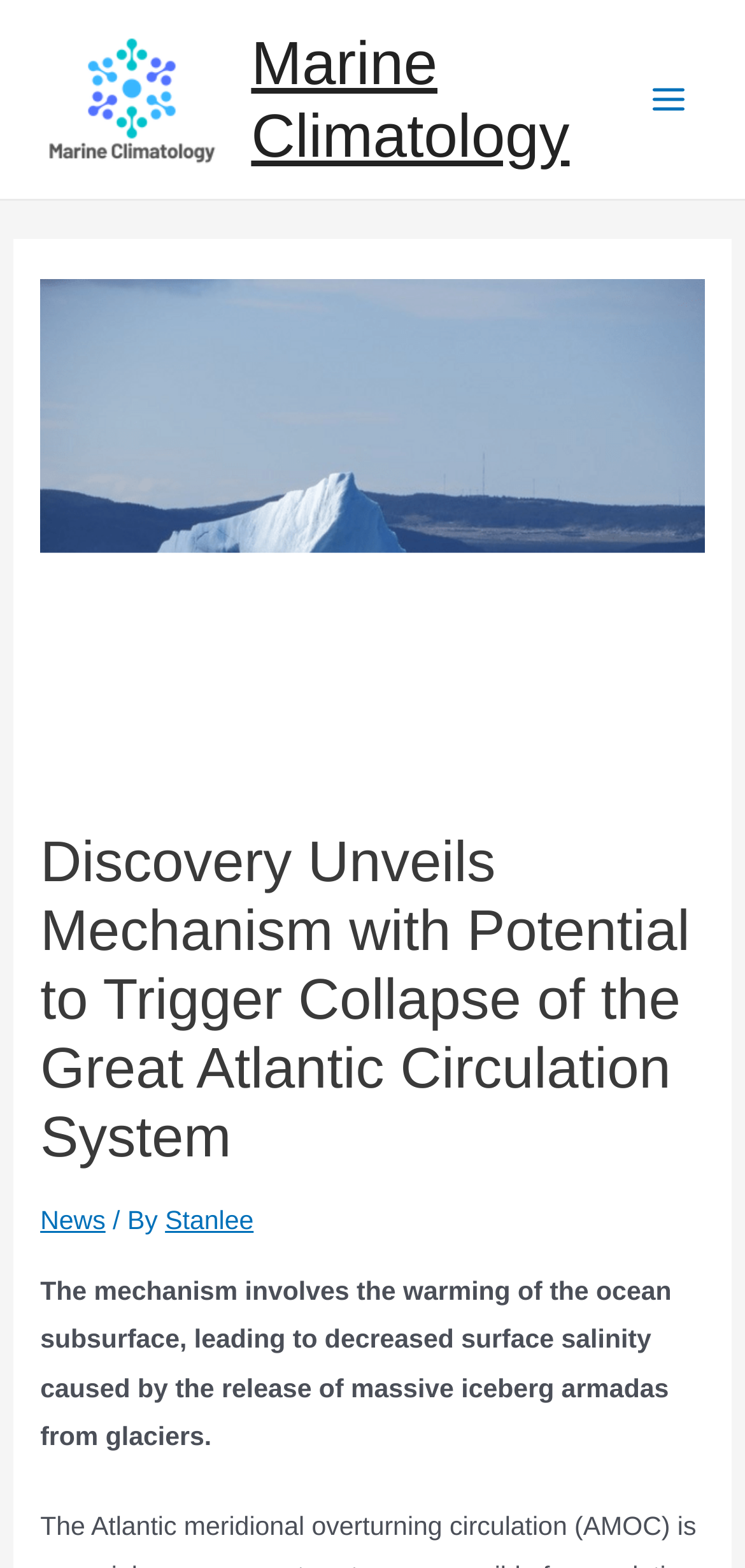Refer to the element description Stanlee and identify the corresponding bounding box in the screenshot. Format the coordinates as (top-left x, top-left y, bottom-right x, bottom-right y) with values in the range of 0 to 1.

[0.222, 0.77, 0.34, 0.788]